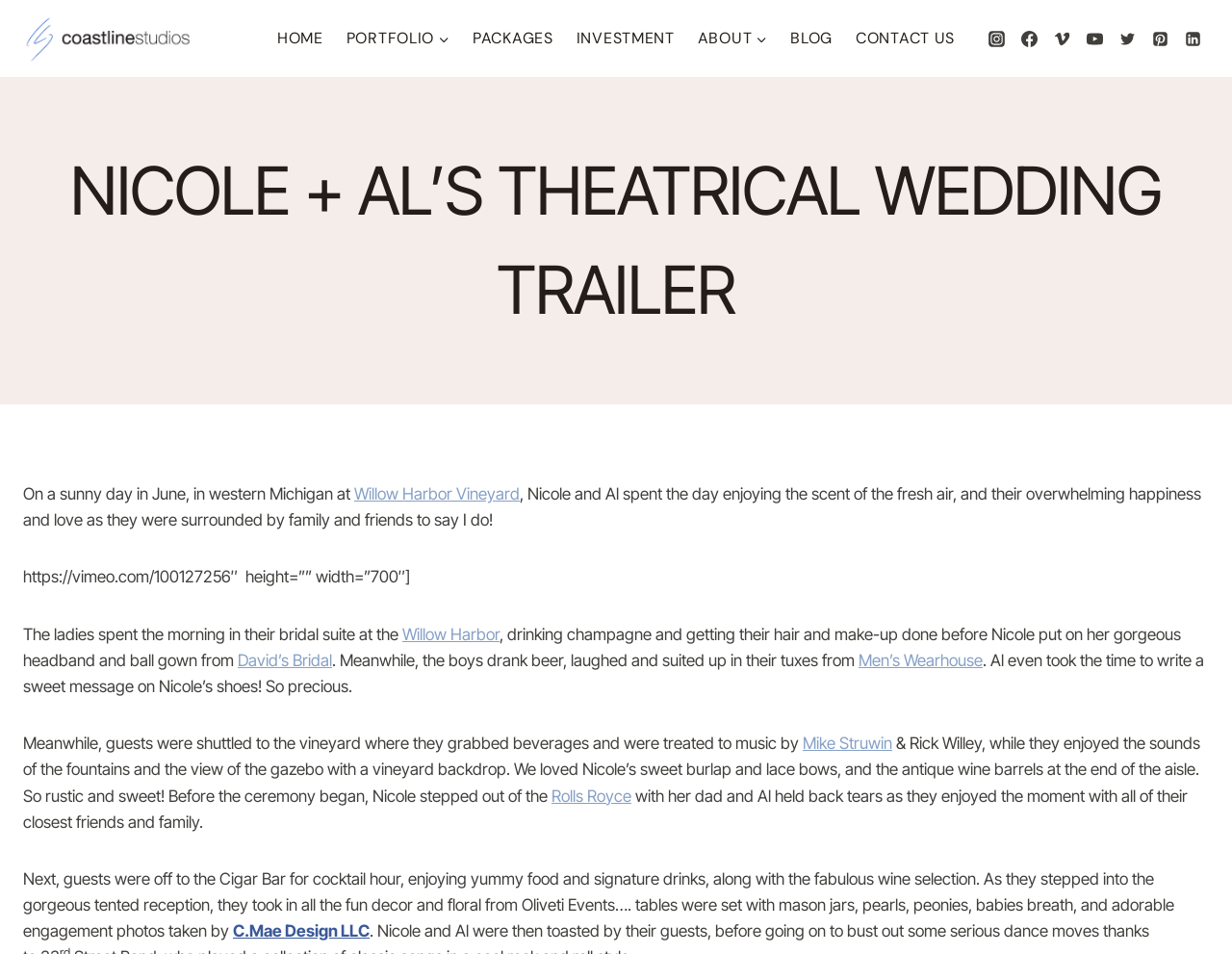Please respond to the question using a single word or phrase:
What is the name of the company that provided the floral decorations?

Oliveti Events